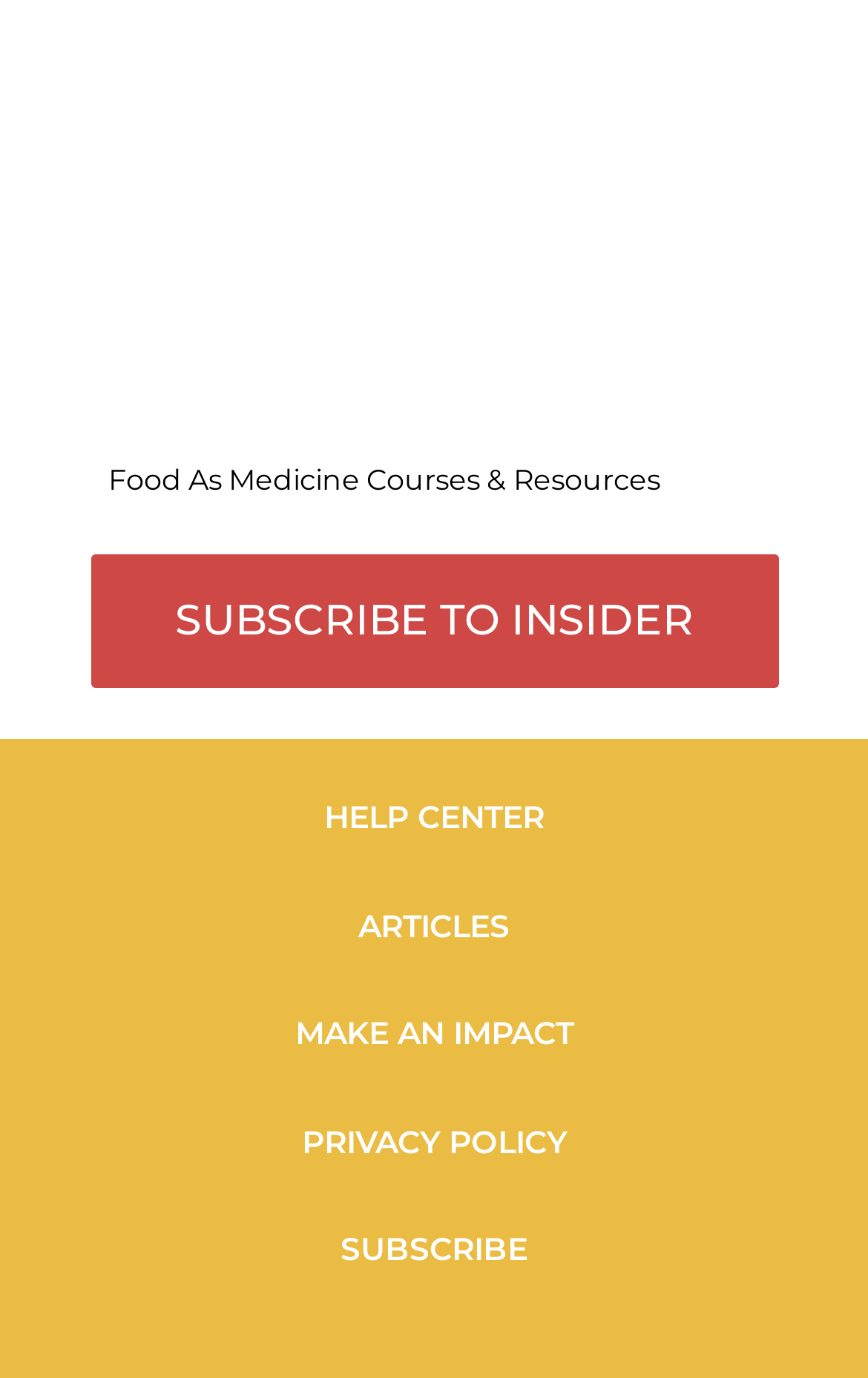How many elements are direct children of the root element?
Using the image, answer in one word or phrase.

8